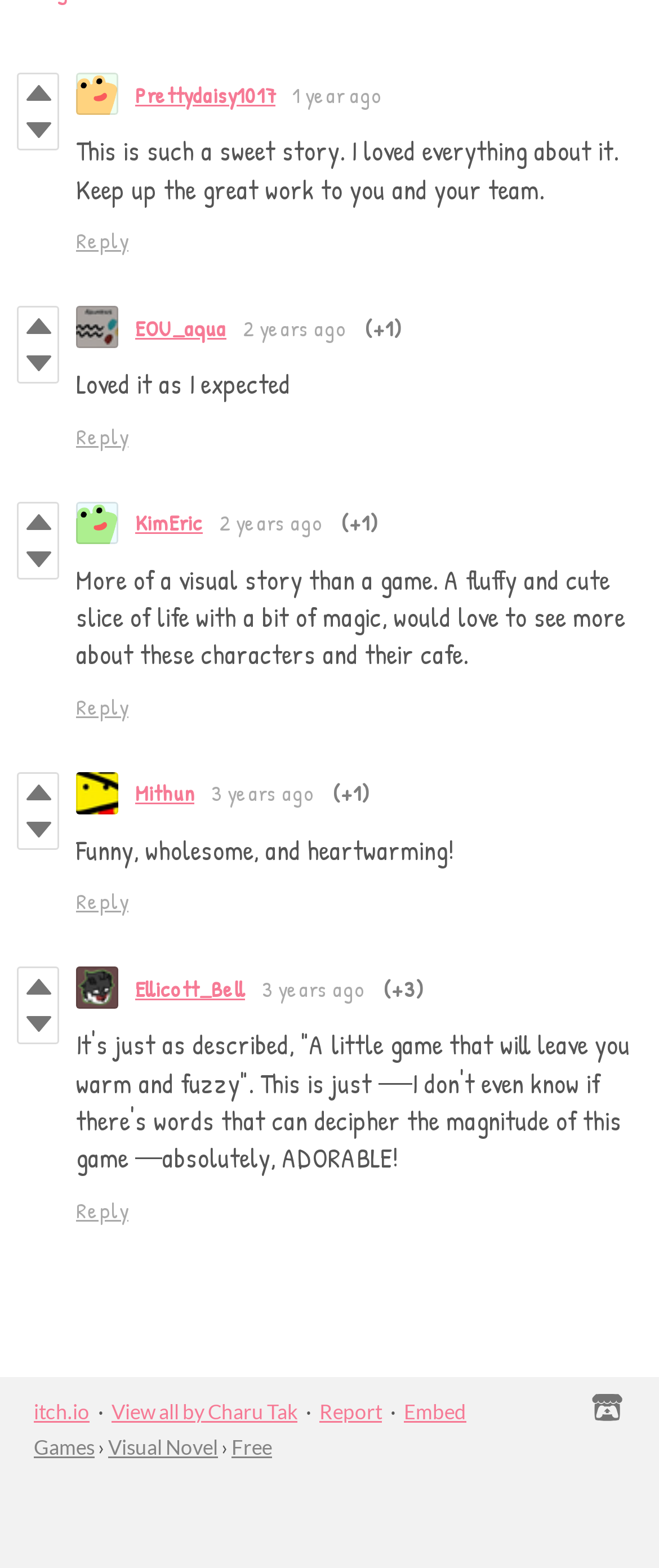What is the price of the game?
Answer with a single word or phrase by referring to the visual content.

Free